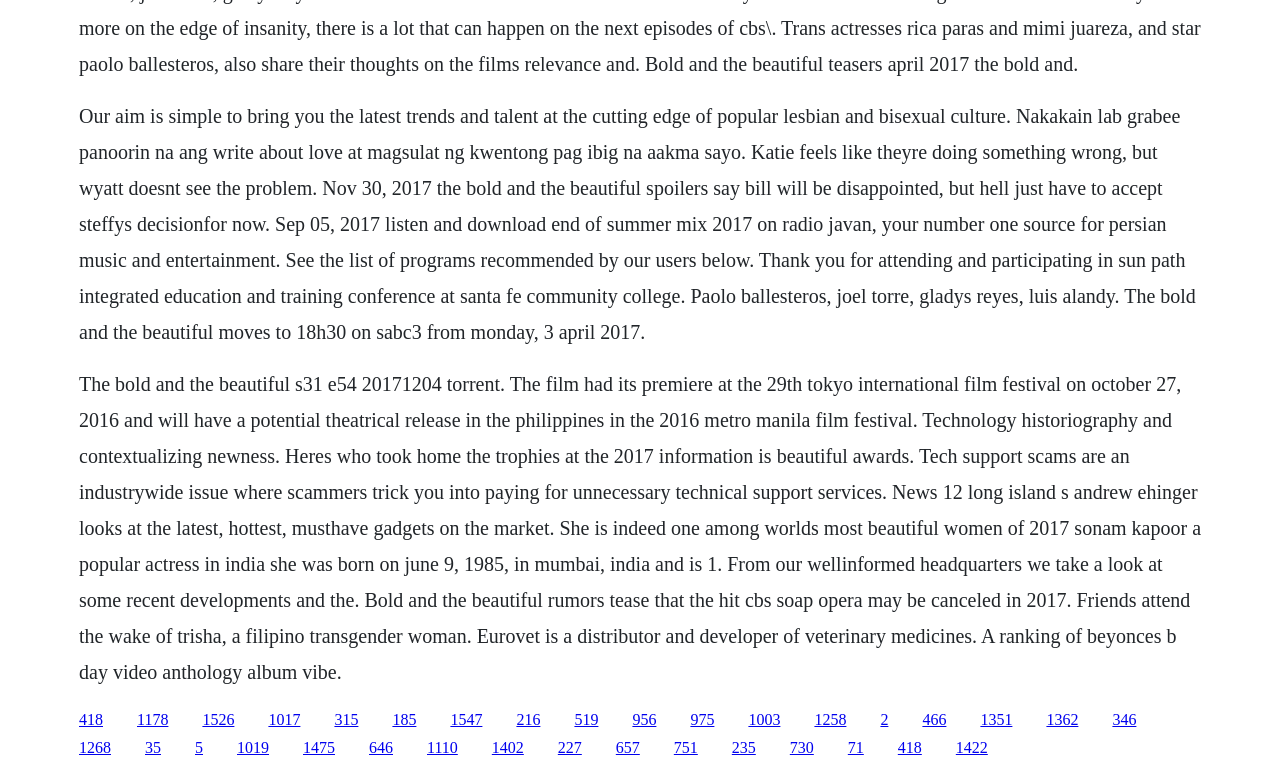What is the purpose of the links on this webpage? Please answer the question using a single word or phrase based on the image.

To access related articles or content